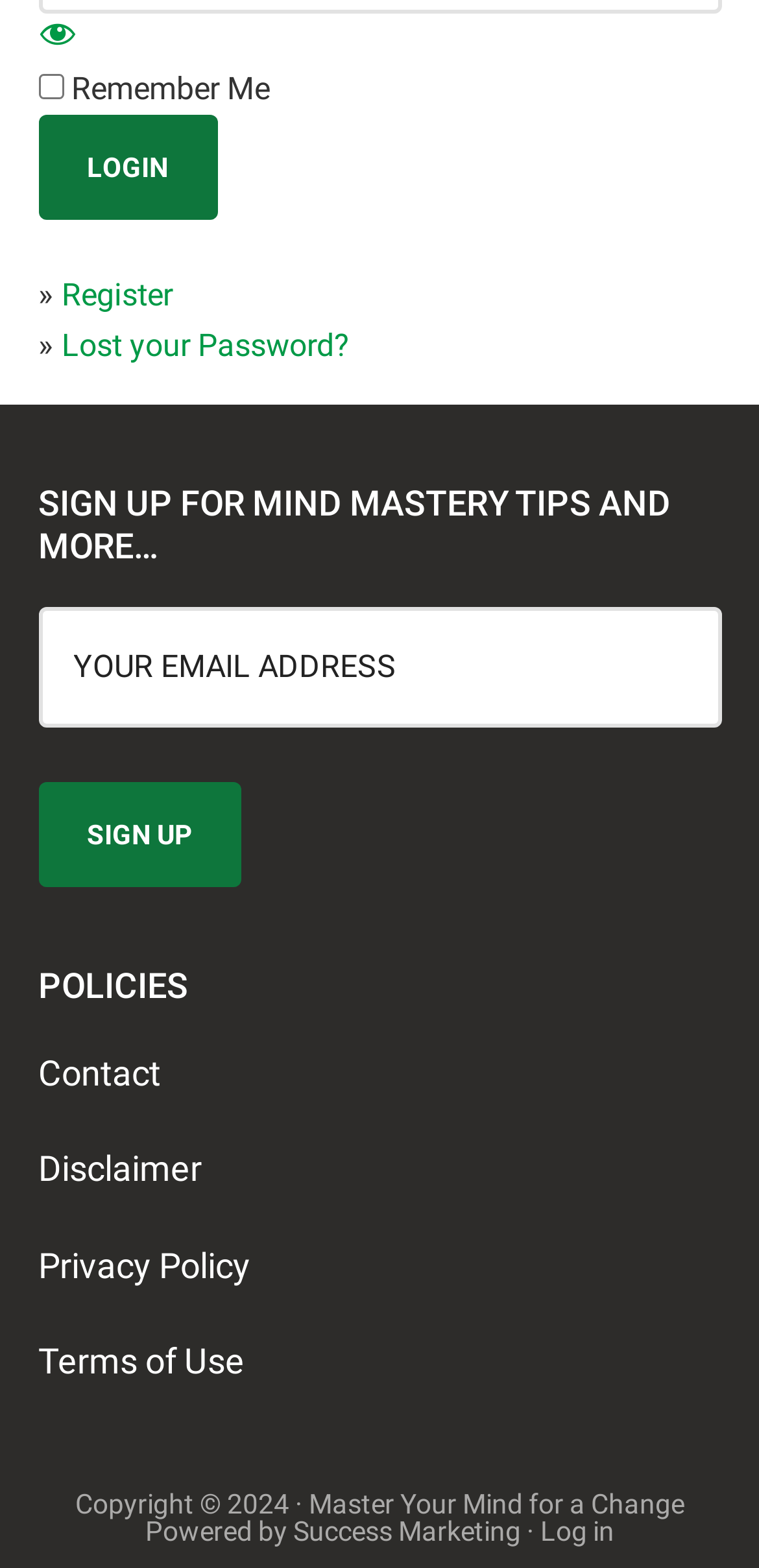Find the bounding box coordinates of the area to click in order to follow the instruction: "Sign up for Mind Mastery tips".

[0.05, 0.498, 0.317, 0.565]